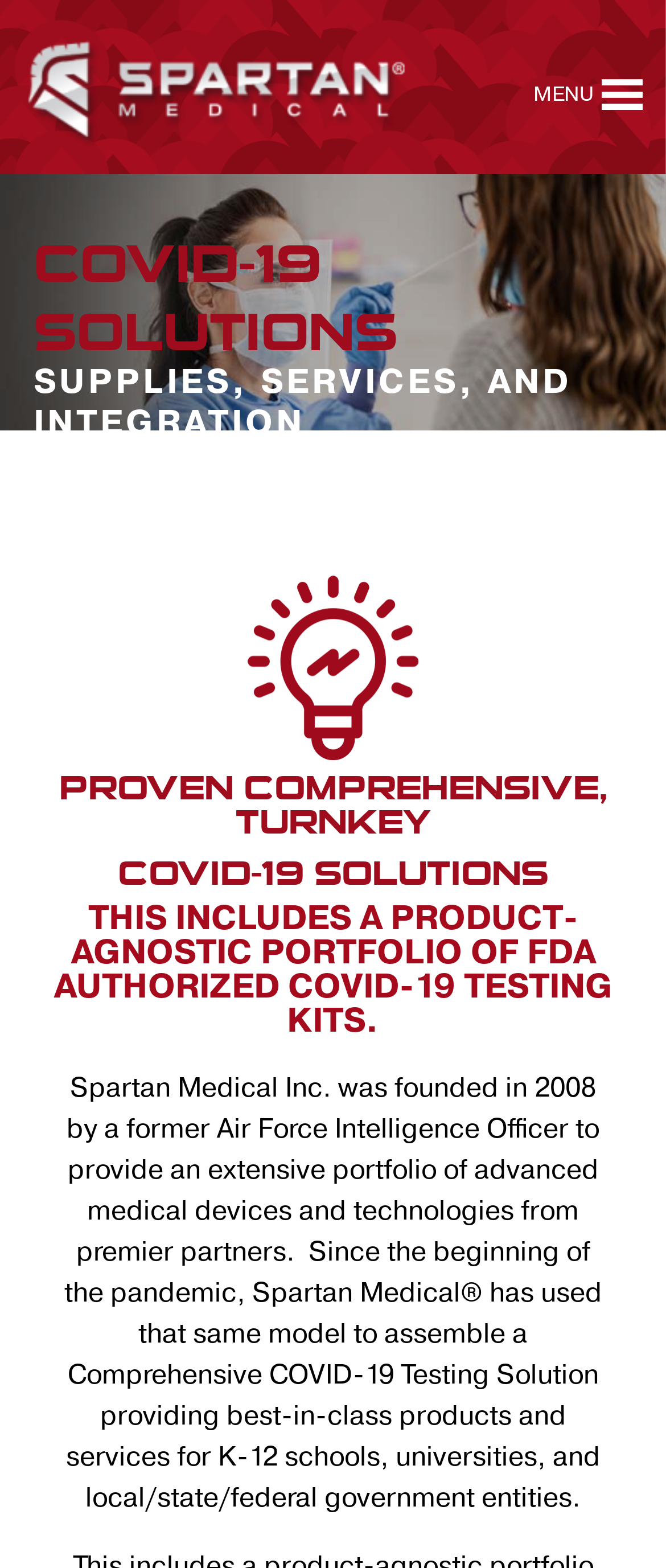Give a detailed account of the webpage, highlighting key information.

The webpage is about COVID-19 solutions provided by Spartan Medical, an advanced medical technologies company. At the top left, there is a link to Spartan Medical accompanied by an image with the same name. On the top right, there is a menu button labeled "MENU" with an icon. 

Below the menu button, there are four headings arranged vertically. The first heading reads "COVID-19 SOLUTIONS", followed by "SUPPLIES, SERVICES, AND INTEGRATION", then "PROVEN COMPREHENSIVE, TURNKEY", and finally "COVID-19 SOLUTIONS" again. 

To the right of the second heading, there is an image with no description. Below the fourth heading, there is a detailed description of Spartan Medical's COVID-19 testing solution, which includes a product-agnostic portfolio of FDA-authorized COVID-19 testing kits. This description is provided in a block of text that spans almost the entire width of the page.